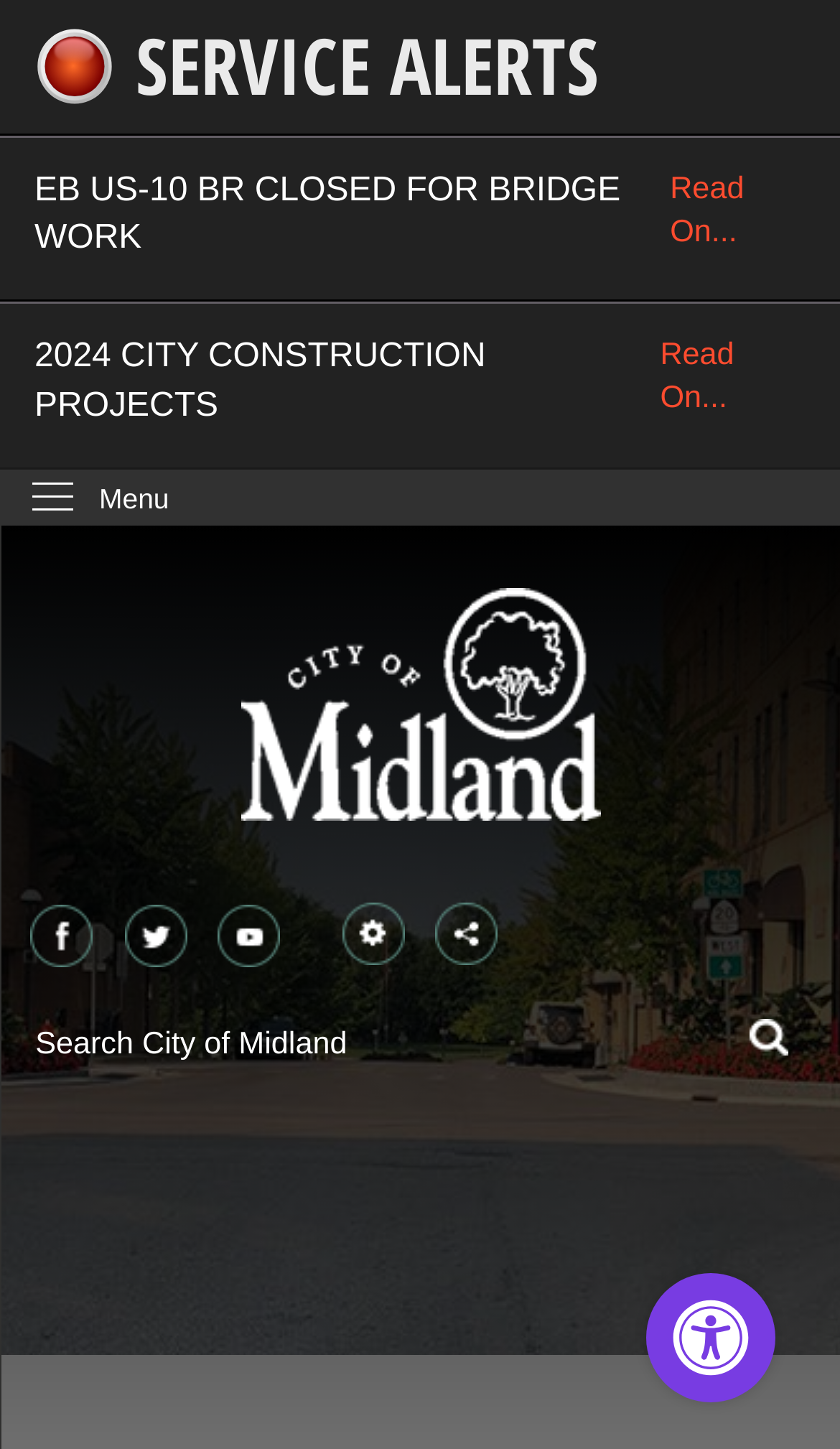Locate the bounding box coordinates of the element's region that should be clicked to carry out the following instruction: "View emergency alerts". The coordinates need to be four float numbers between 0 and 1, i.e., [left, top, right, bottom].

[0.0, 0.0, 1.0, 0.094]